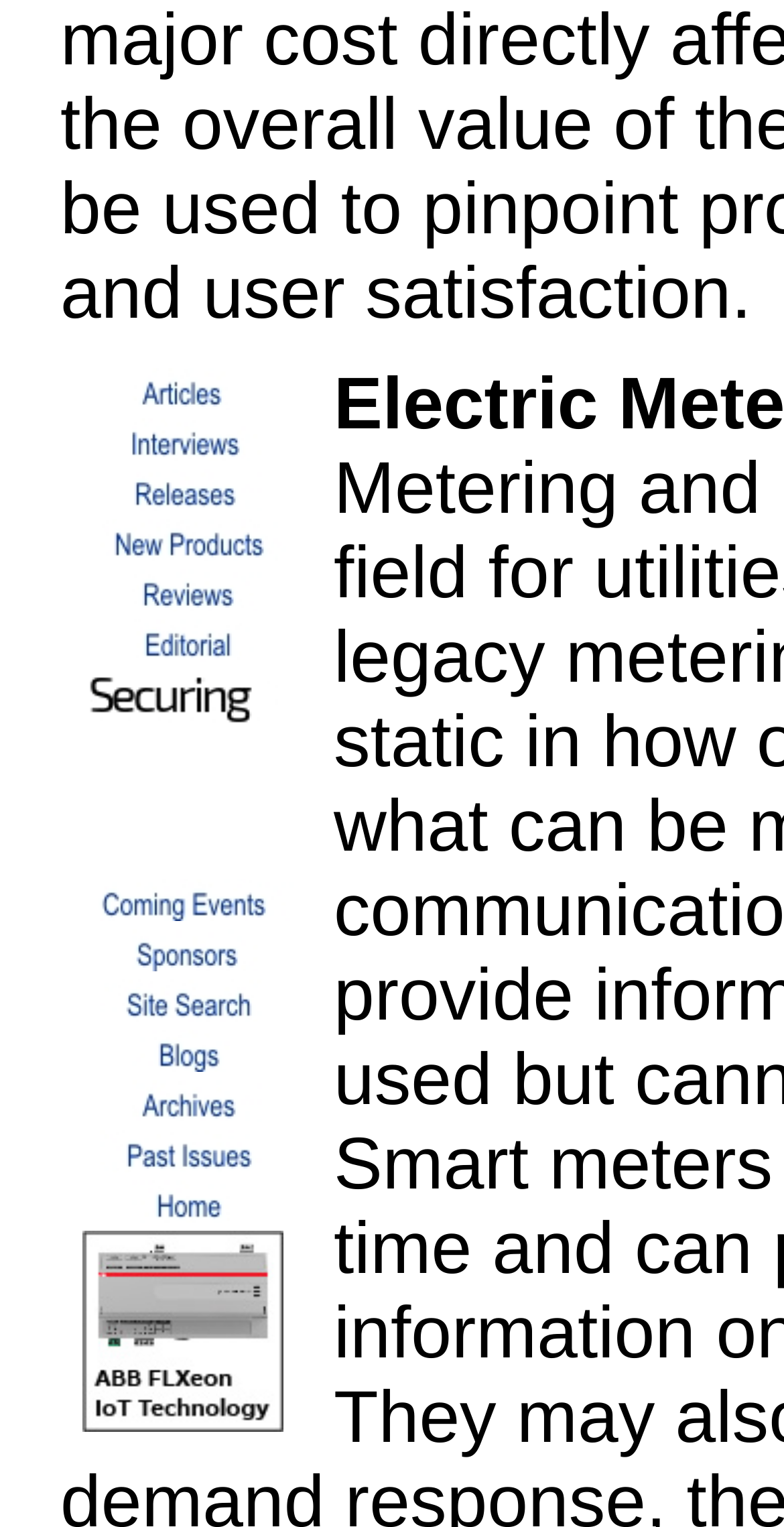Please identify the bounding box coordinates of the clickable region that I should interact with to perform the following instruction: "Search the site". The coordinates should be expressed as four float numbers between 0 and 1, i.e., [left, top, right, bottom].

[0.046, 0.652, 0.418, 0.675]